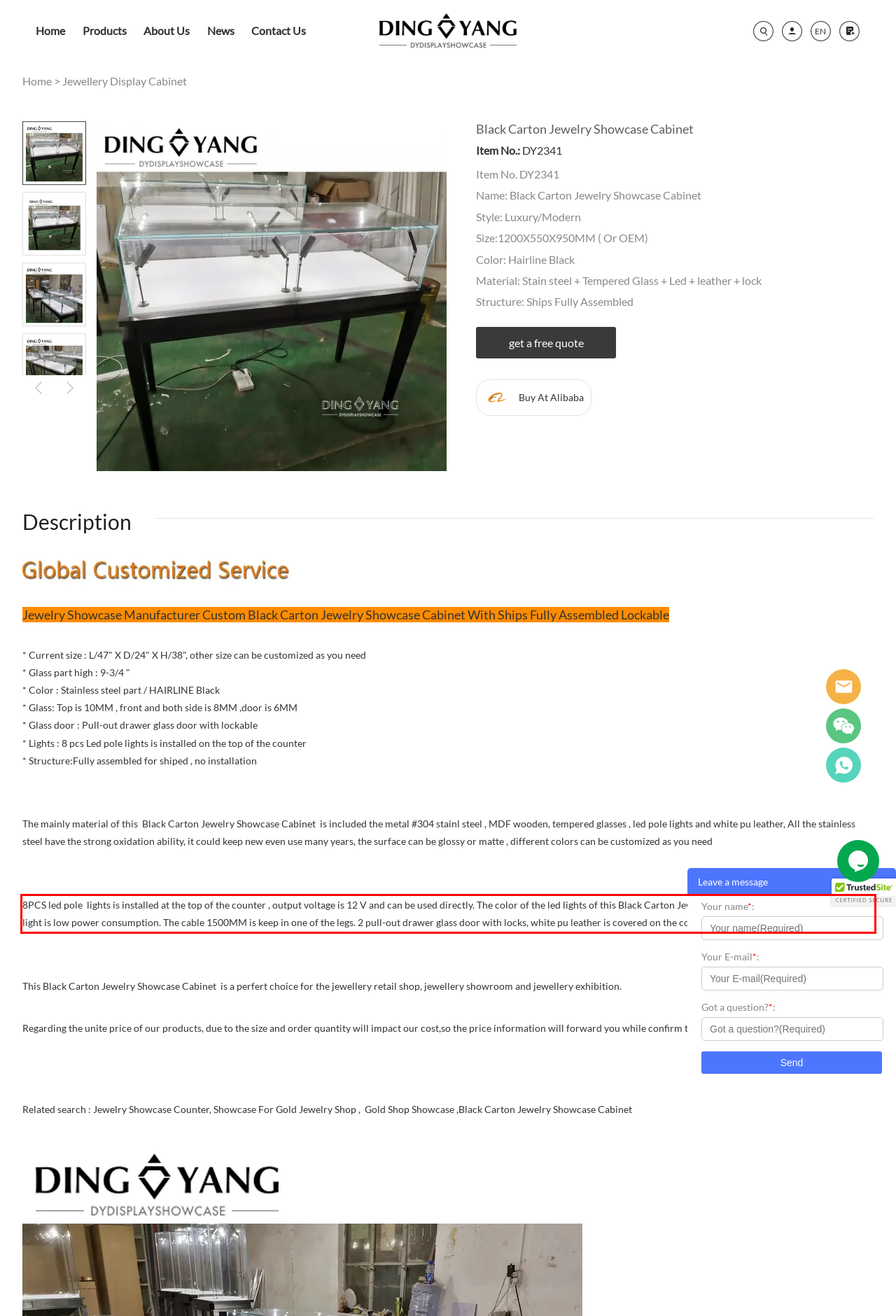Your task is to recognize and extract the text content from the UI element enclosed in the red bounding box on the webpage screenshot.

8PCS led pole lights is installed at the top of the counter , output voltage is 12 V and can be used directly. The color of the led lights of this Black Carton Jewelry Showcase Cabinet is white, all the led light is low power consumption. The cable 1500MM is keep in one of the legs. 2 pull-out drawer glass door with locks, white pu leather is covered on the counter.